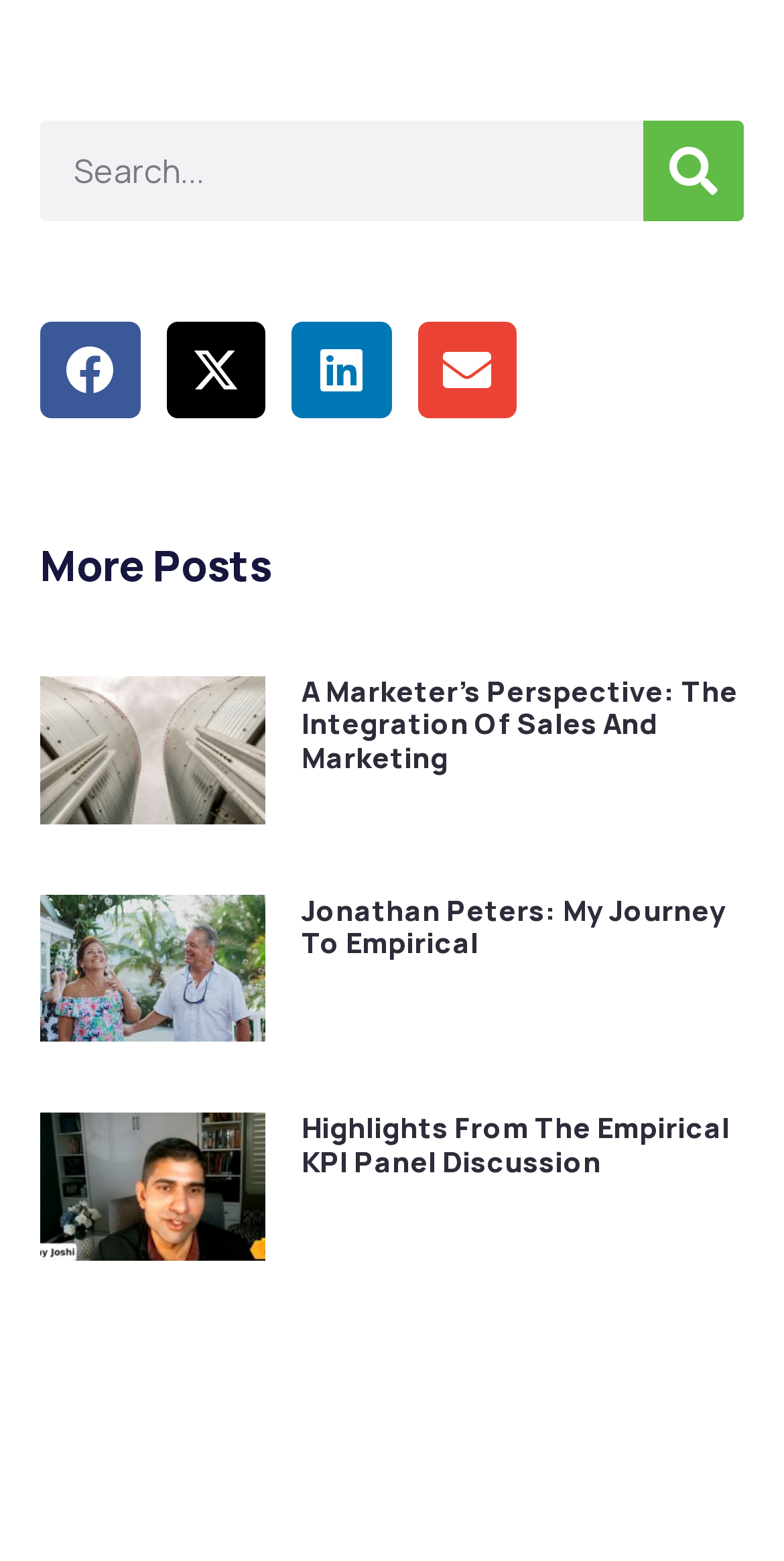Determine the bounding box coordinates for the clickable element to execute this instruction: "share on facebook". Provide the coordinates as four float numbers between 0 and 1, i.e., [left, top, right, bottom].

[0.038, 0.206, 0.191, 0.268]